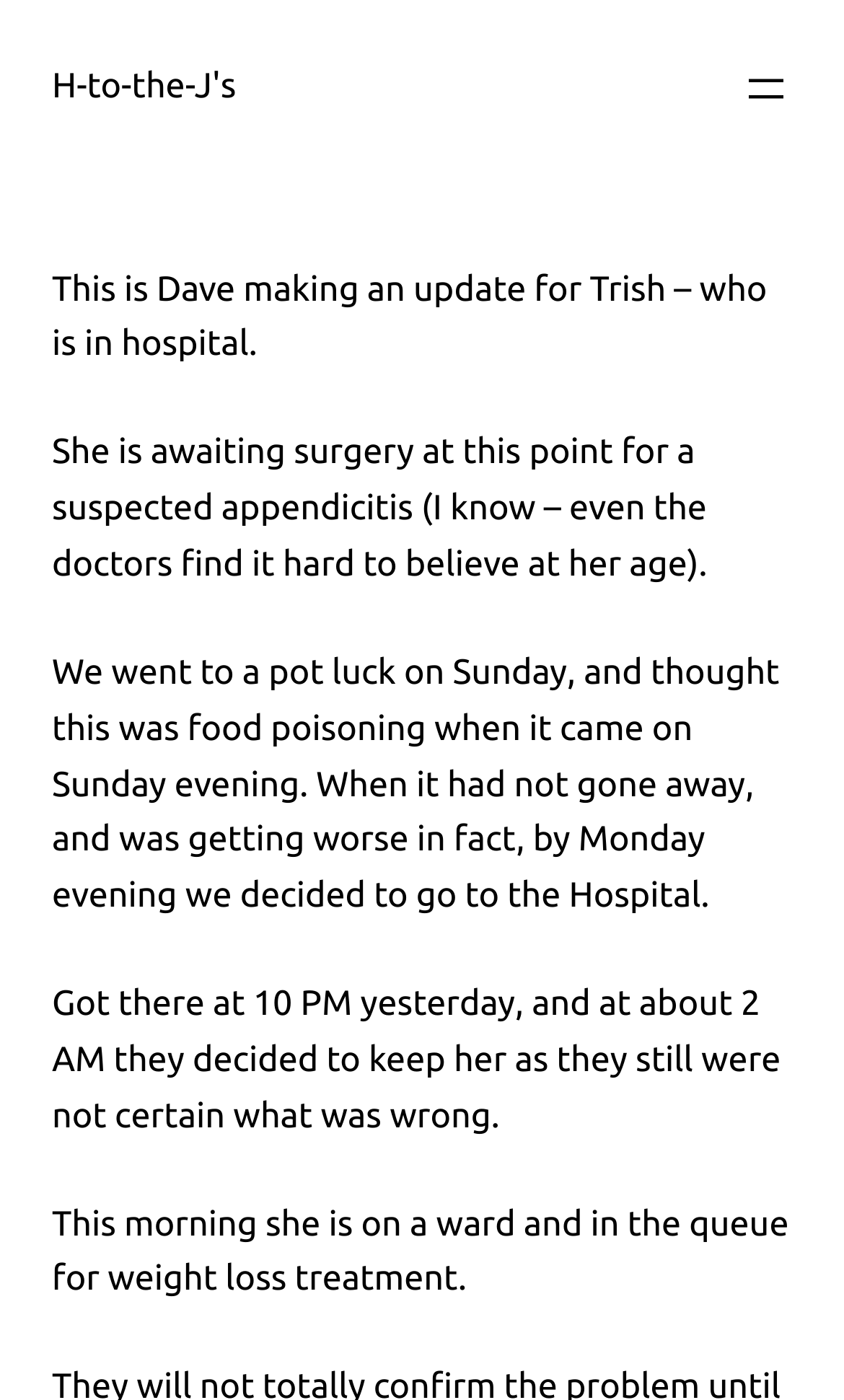What is Trish currently in the queue for?
Provide a fully detailed and comprehensive answer to the question.

As mentioned in the webpage, Trish is currently on a ward and in the queue for weight loss treatment.